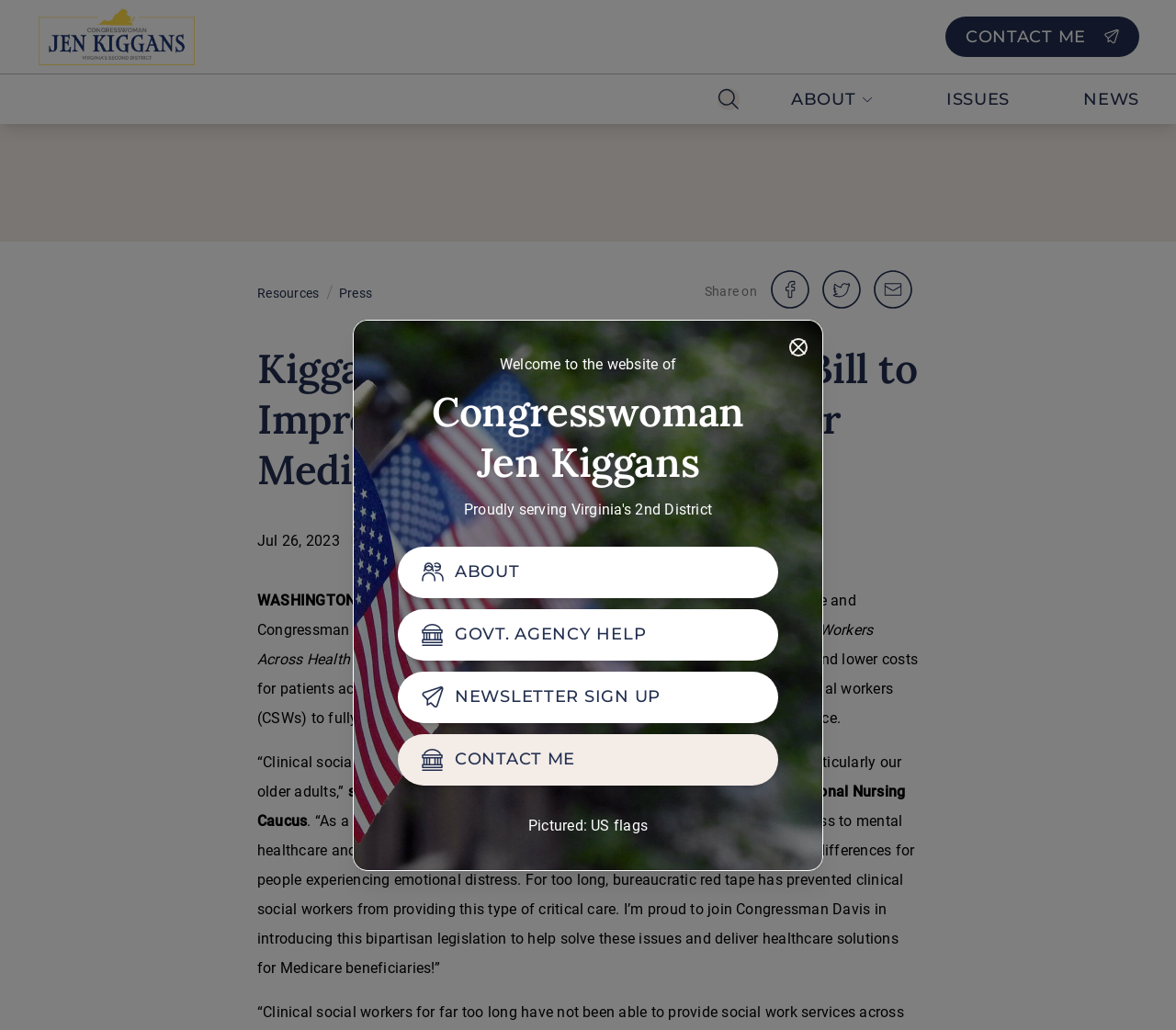What is the role of clinical social workers in the lives of millions of Americans?
Kindly answer the question with as much detail as you can.

This answer can be obtained by reading the text on the webpage, specifically the quote from Congresswoman Kiggans, which mentions that clinical social workers play important roles in the lives of millions of Americans, particularly older adults.